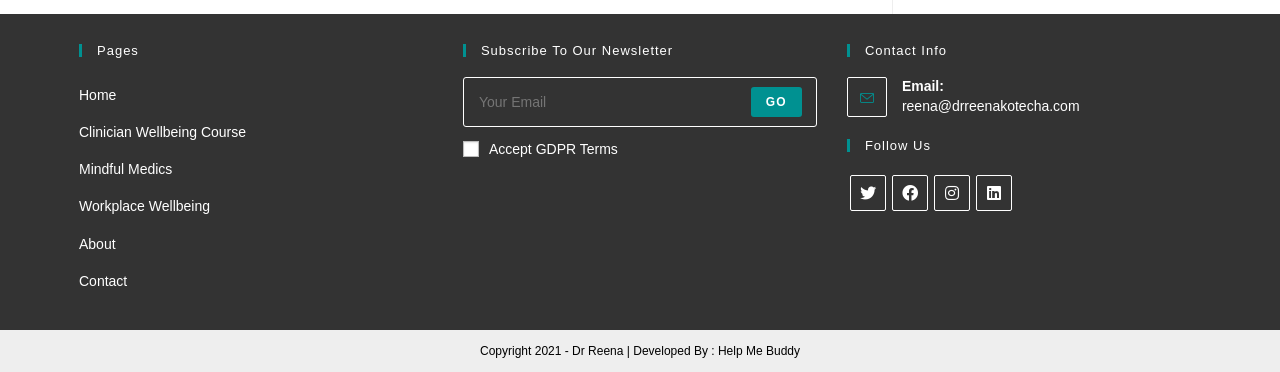Given the webpage screenshot, identify the bounding box of the UI element that matches this description: "Mindful Medics".

[0.062, 0.434, 0.135, 0.477]